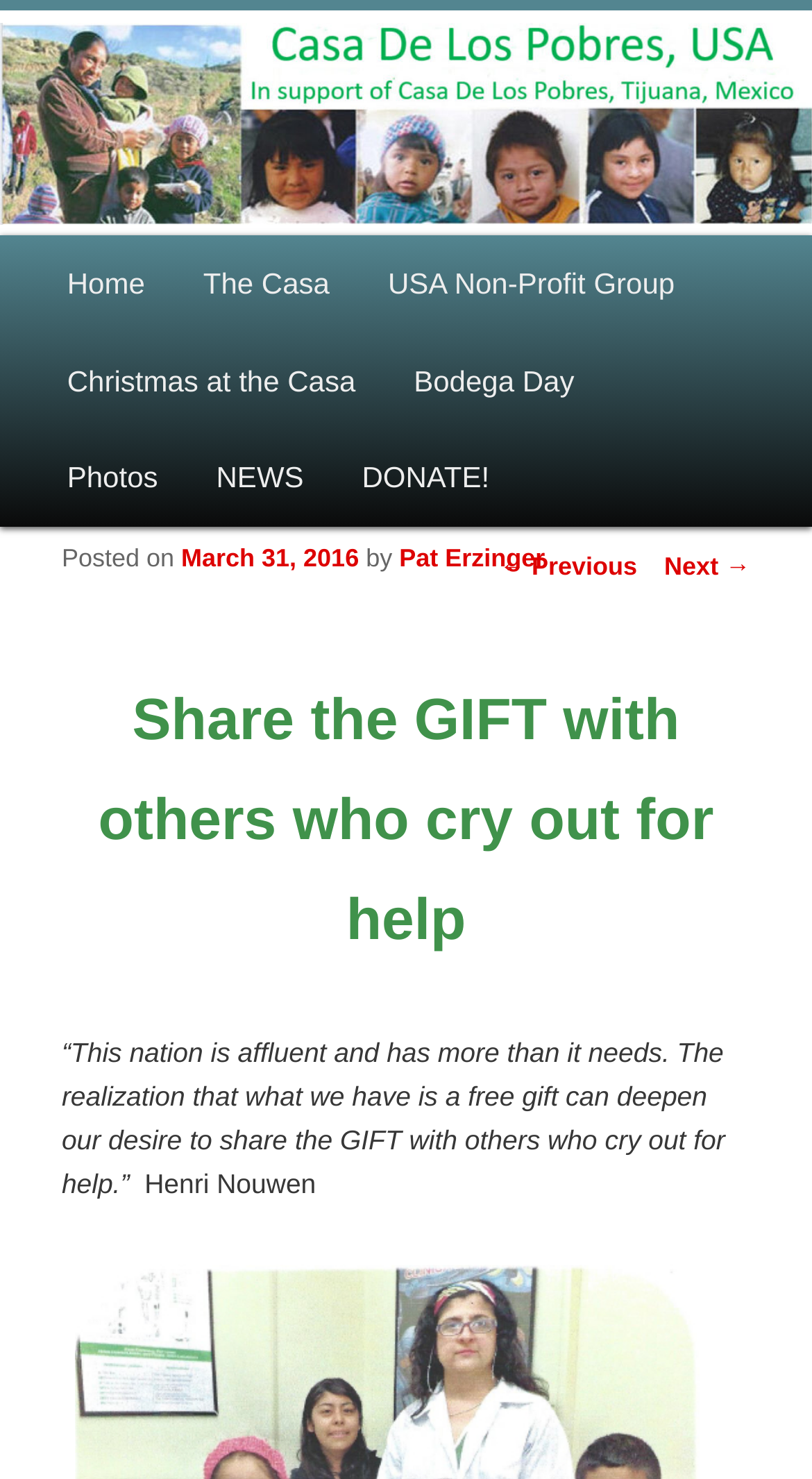Using the information in the image, could you please answer the following question in detail:
Who is the author of the latest article?

The author of the latest article can be found in the link element next to the 'by' text, which reads 'Pat Erzinger'. This element is located below the heading element with the text 'Share the GIFT with others who cry out for help'.